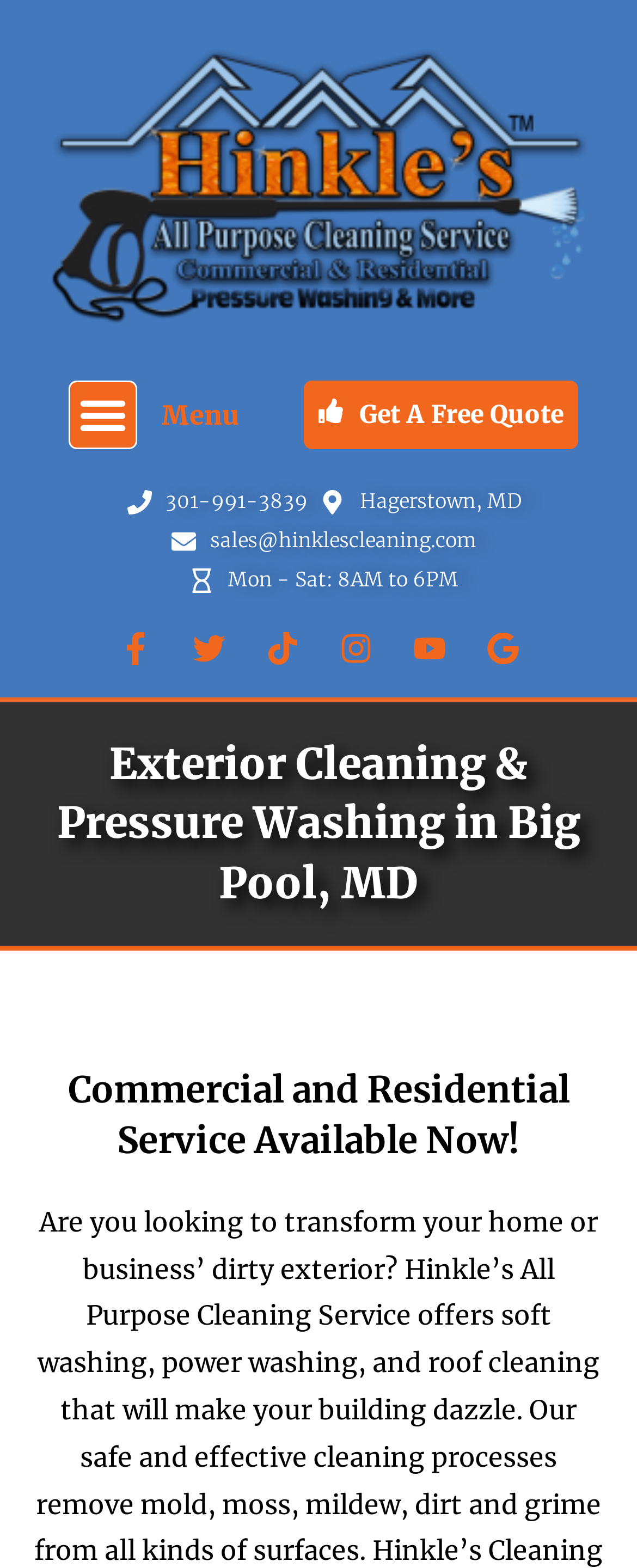Predict the bounding box coordinates of the UI element that matches this description: "© Applied Rheology 2024". The coordinates should be in the format [left, top, right, bottom] with each value between 0 and 1.

None